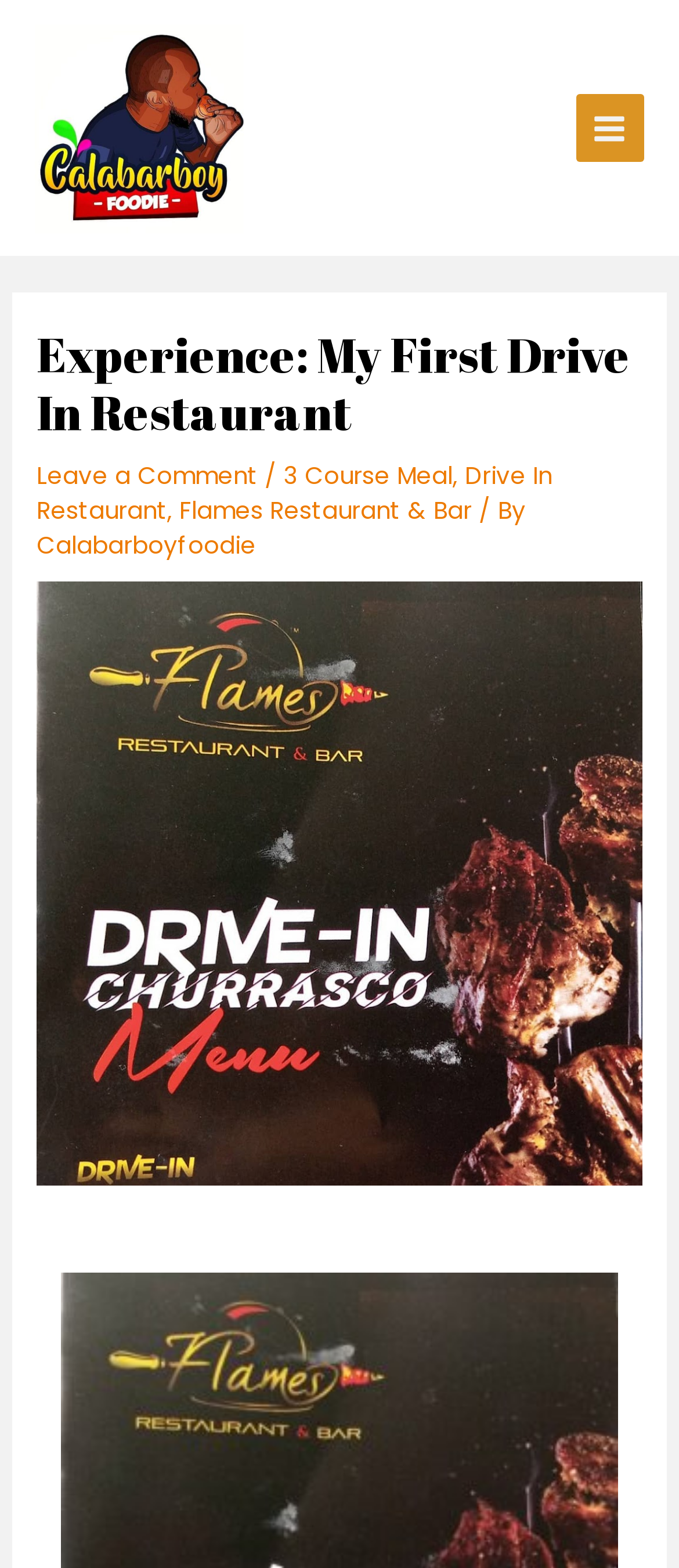Please find and generate the text of the main header of the webpage.

Experience: My First Drive In Restaurant